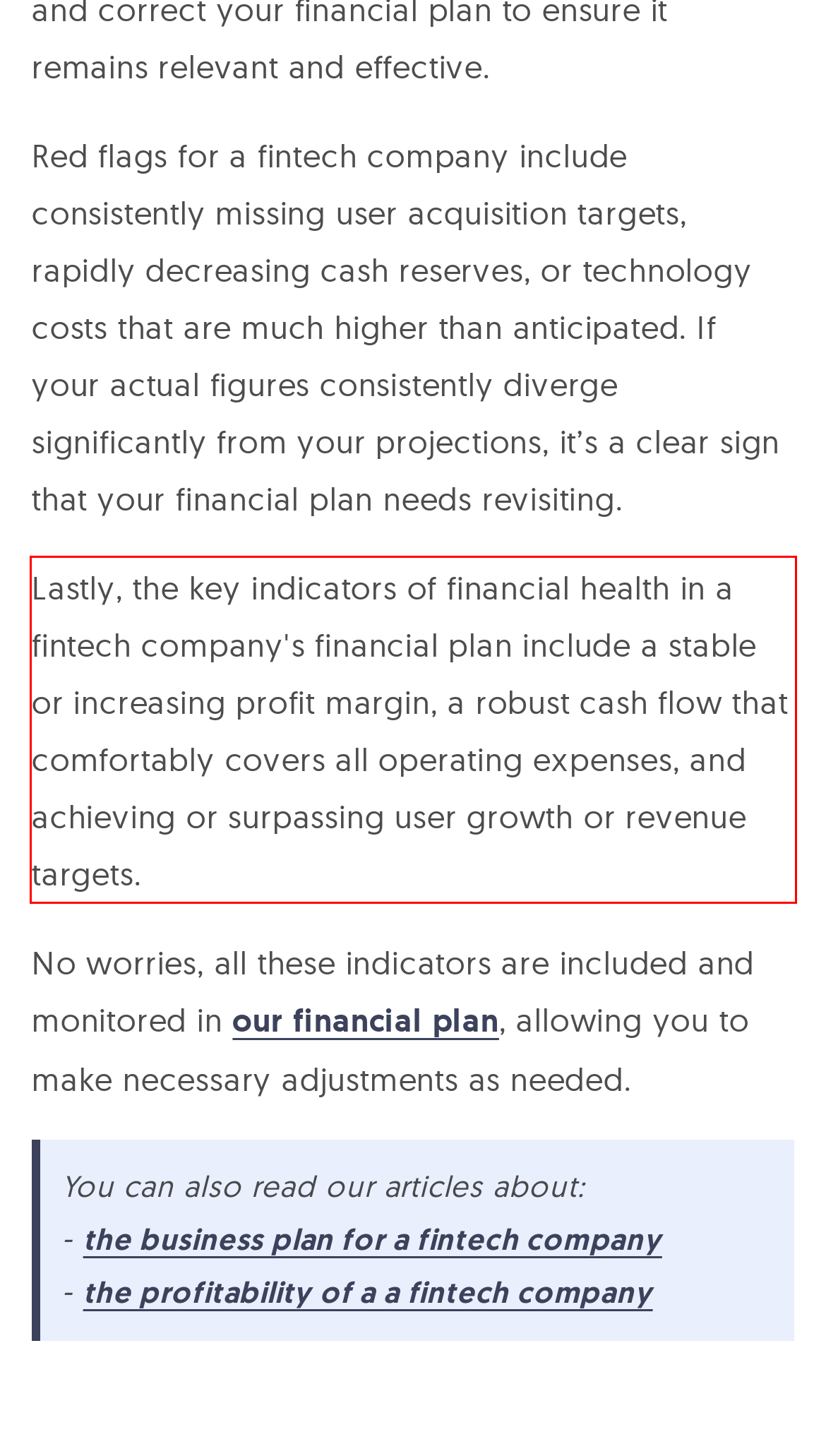Given a webpage screenshot, locate the red bounding box and extract the text content found inside it.

Lastly, the key indicators of financial health in a fintech company's financial plan include a stable or increasing profit margin, a robust cash flow that comfortably covers all operating expenses, and achieving or surpassing user growth or revenue targets.